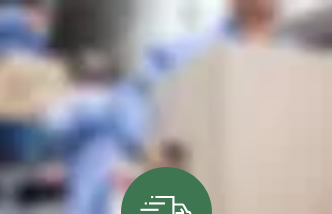Based on what you see in the screenshot, provide a thorough answer to this question: What is the shape of the graphic at the bottom of the image?

The graphic at the bottom of the image features an icon of a delivery truck, and it is enclosed within a circular shape, which is a visual element that reinforces the core message of speed and reliability in their courier services.